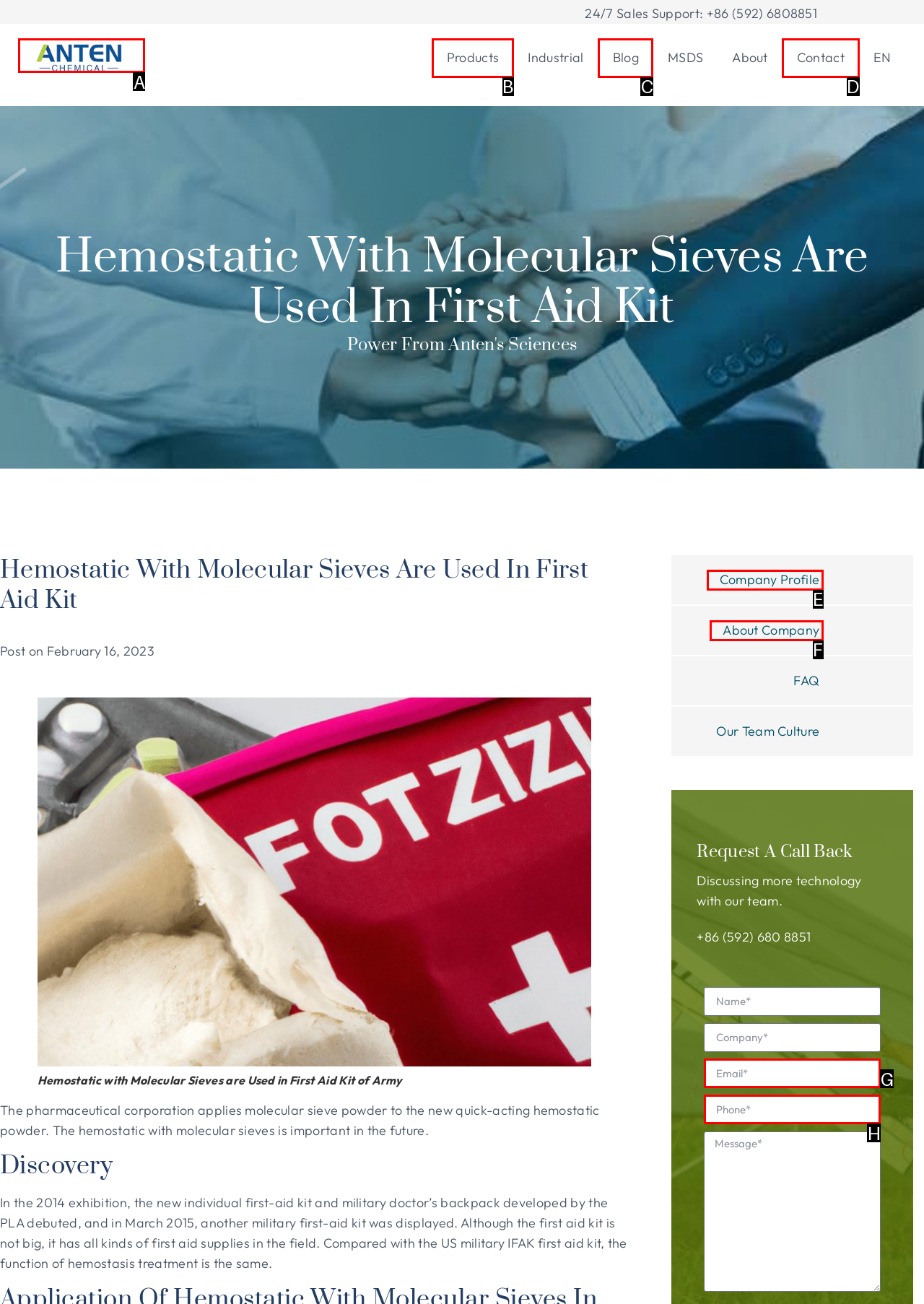Based on the element described as: Company Profile
Find and respond with the letter of the correct UI element.

E